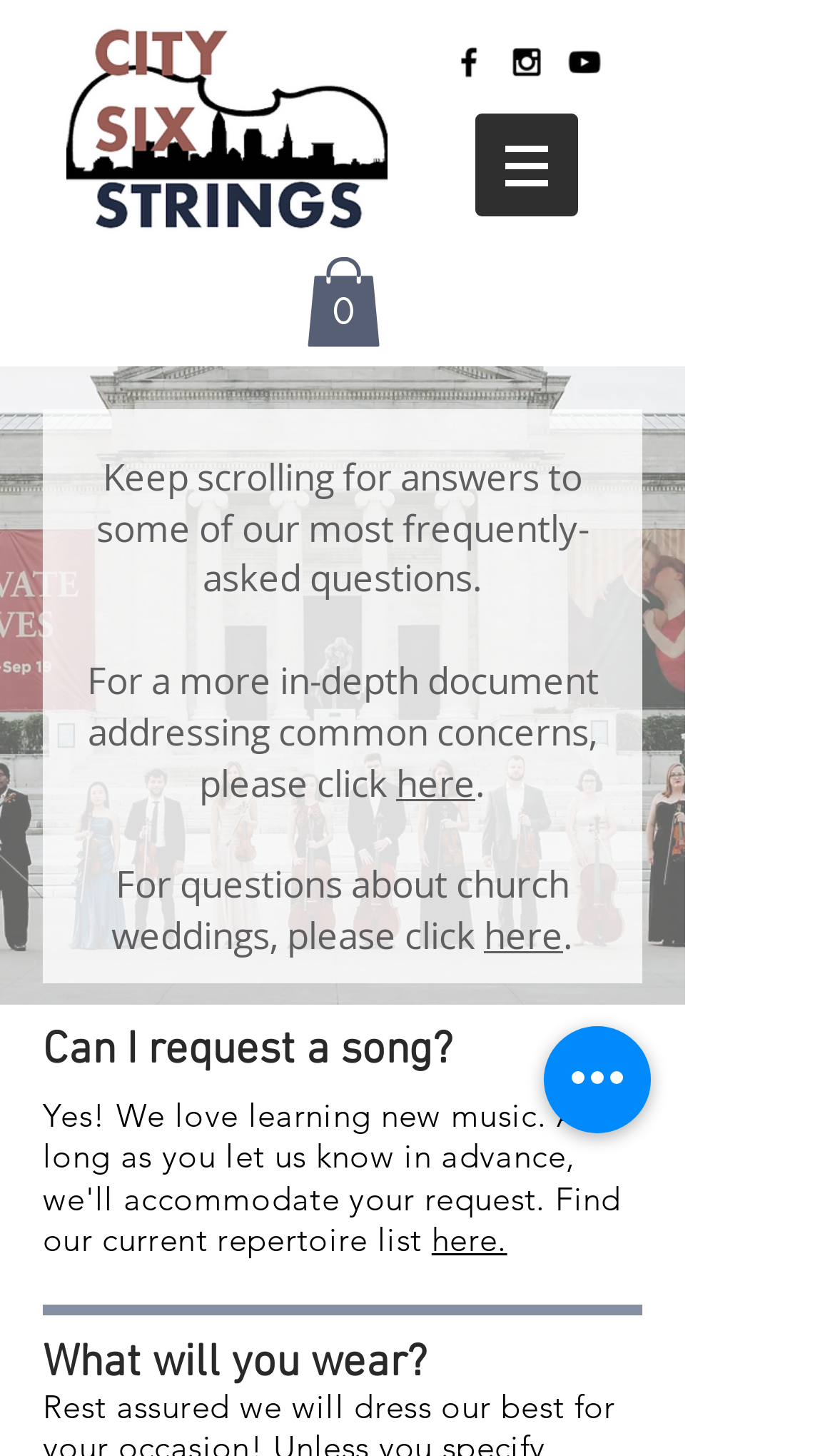Predict the bounding box of the UI element based on the description: "here". The coordinates should be four float numbers between 0 and 1, formatted as [left, top, right, bottom].

[0.474, 0.52, 0.569, 0.554]